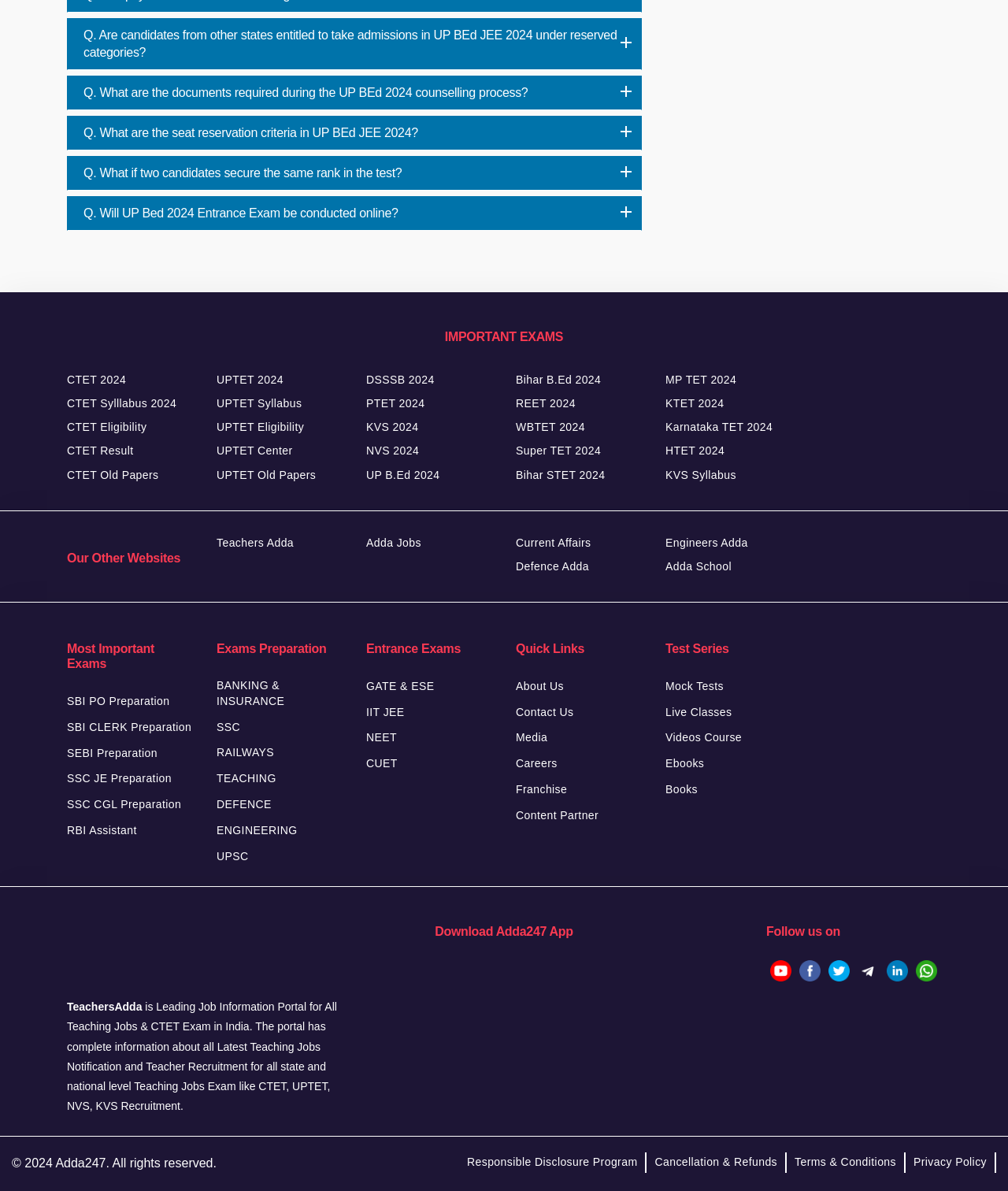Please find the bounding box coordinates of the element that needs to be clicked to perform the following instruction: "Expand the 'Q. Are candidates from other states entitled to take admissions in UP BEd JEE 2024 under reserved categories?' tab". The bounding box coordinates should be four float numbers between 0 and 1, represented as [left, top, right, bottom].

[0.066, 0.015, 0.637, 0.059]